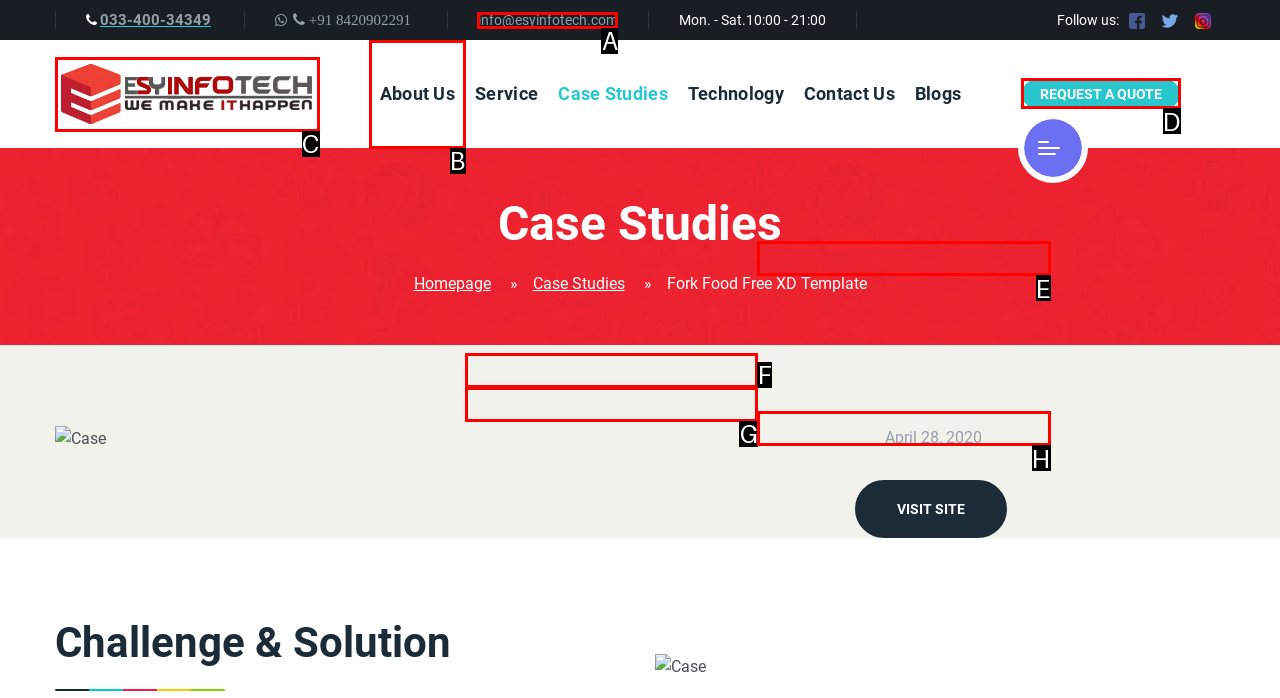Identify the appropriate choice to fulfill this task: Contact us through the 'REQUEST A QUOTE' button
Respond with the letter corresponding to the correct option.

D